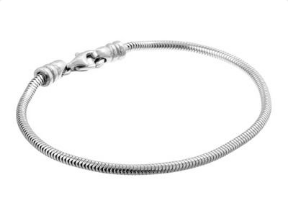Use a single word or phrase to answer the question: What type of occasions is the bracelet suitable for?

Casual and formal